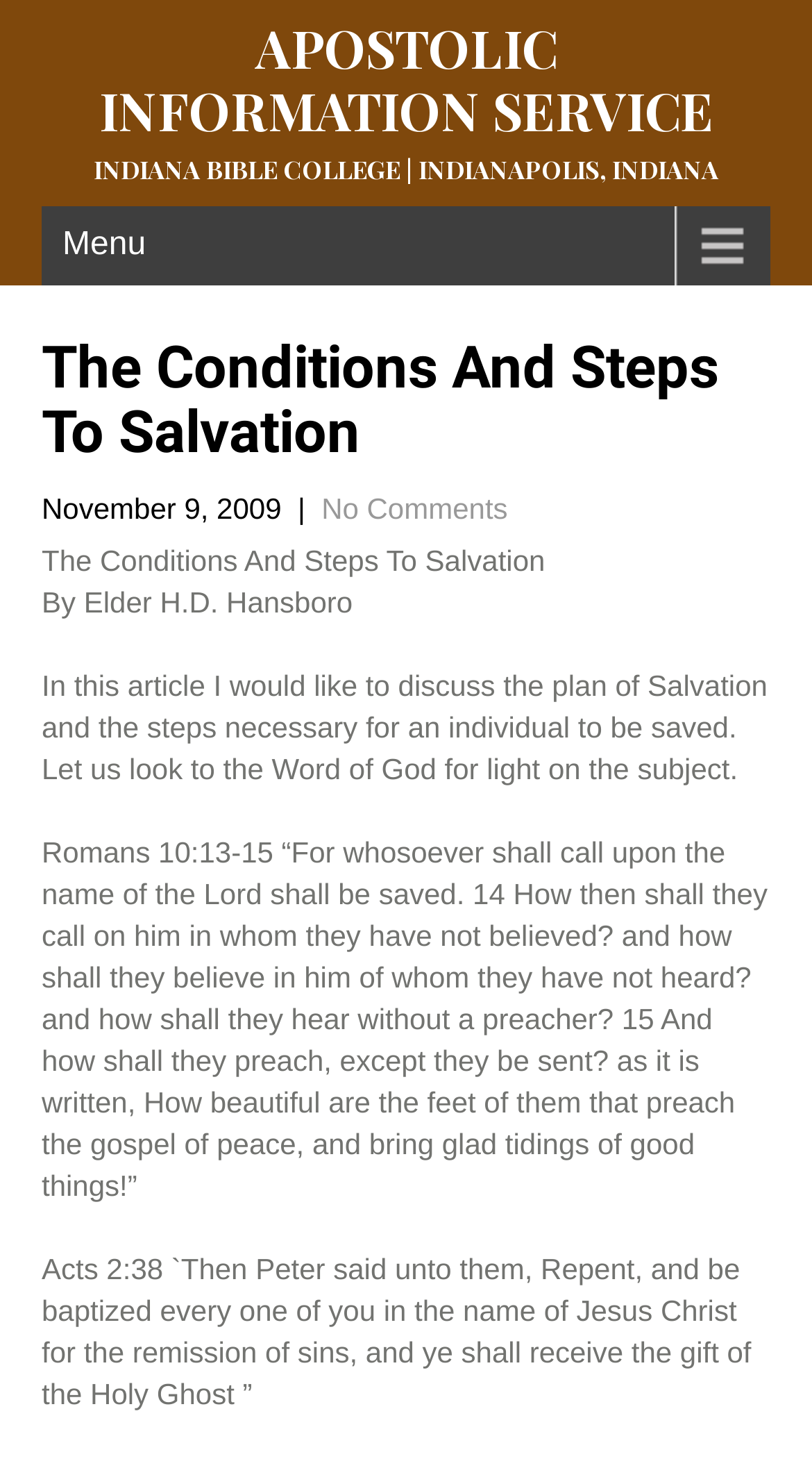Give a concise answer of one word or phrase to the question: 
What is the topic of the article?

The plan of Salvation